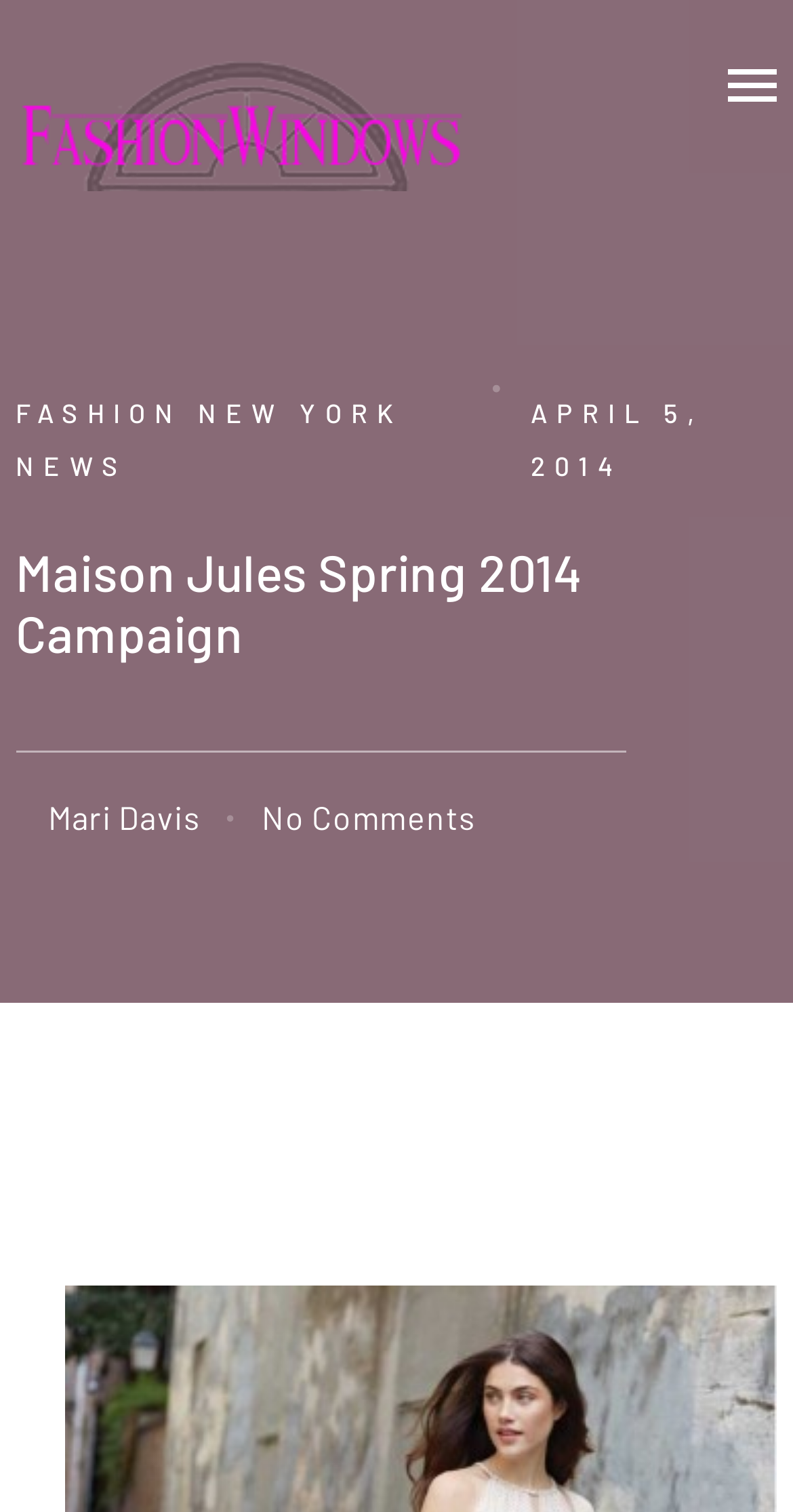Using the given description, provide the bounding box coordinates formatted as (top-left x, top-left y, bottom-right x, bottom-right y), with all values being floating point numbers between 0 and 1. Description: linkedin

None